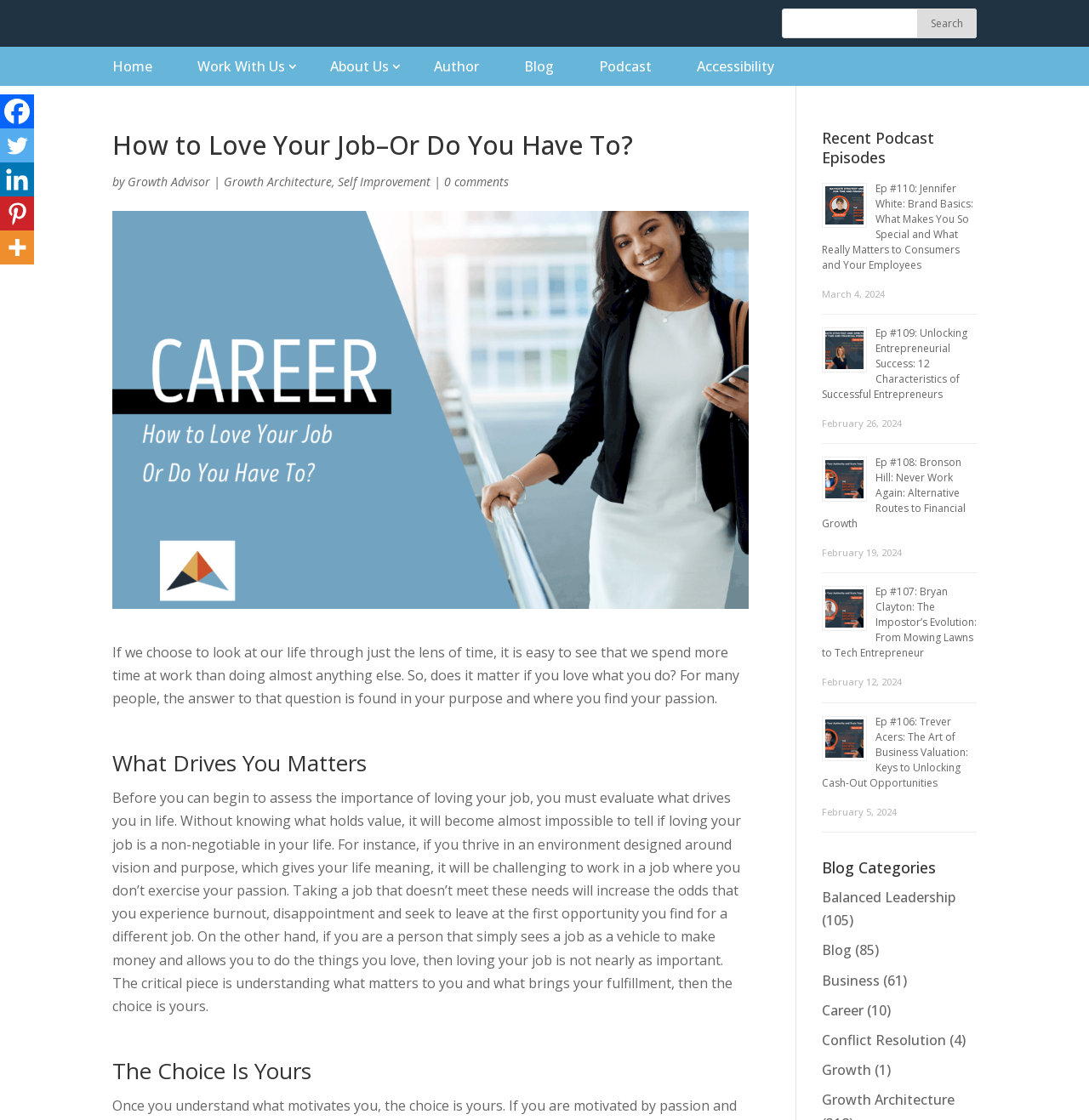Identify and provide the title of the webpage.

How to Love Your Job–Or Do You Have To?